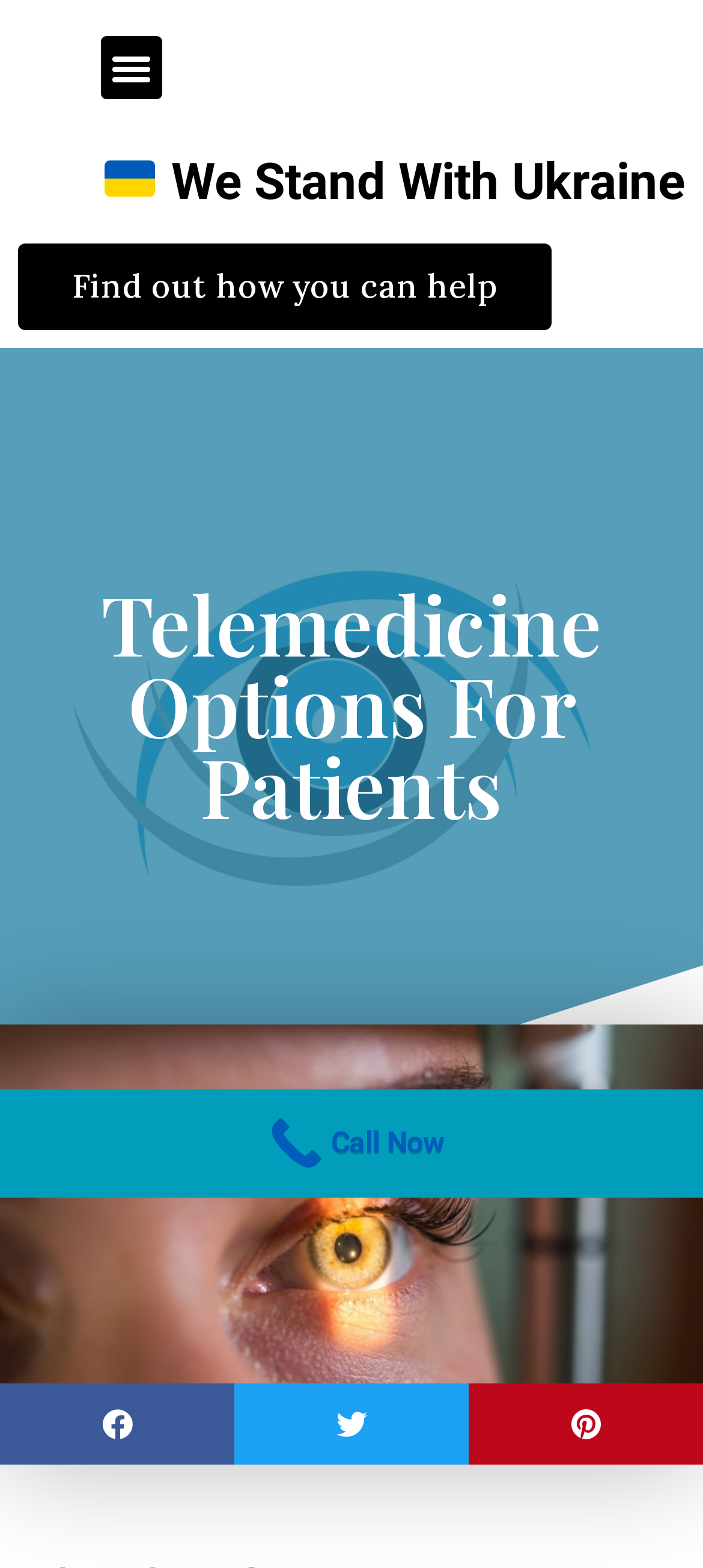What type of image is displayed on the webpage?
Please provide a comprehensive and detailed answer to the question.

The webpage has an image with the description 'telemedicine for eye care', which suggests that the image is related to the telemedicine service offered by the Precision Eye Institute.